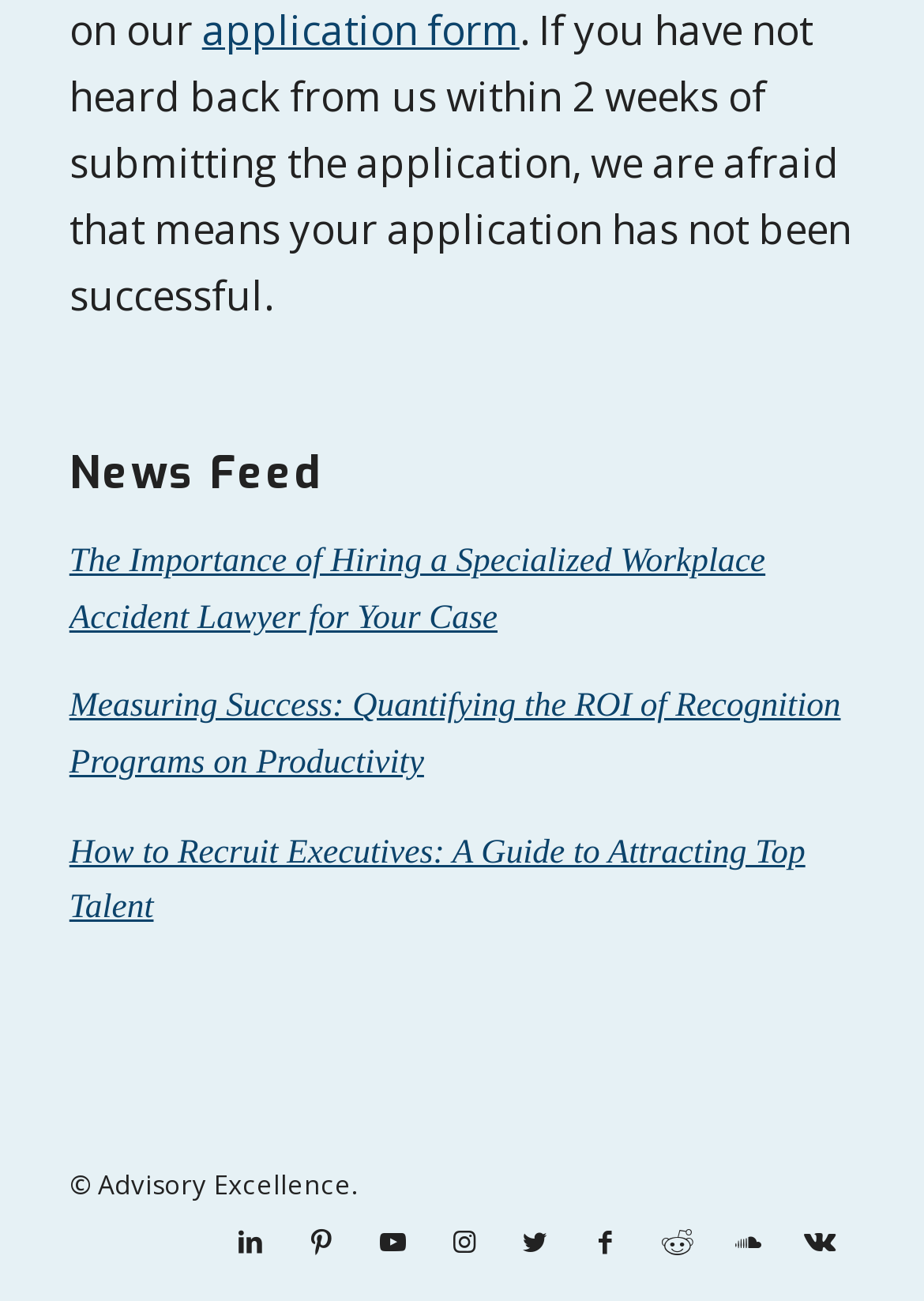Please identify the bounding box coordinates of the element's region that I should click in order to complete the following instruction: "submit an application". The bounding box coordinates consist of four float numbers between 0 and 1, i.e., [left, top, right, bottom].

[0.219, 0.002, 0.562, 0.044]